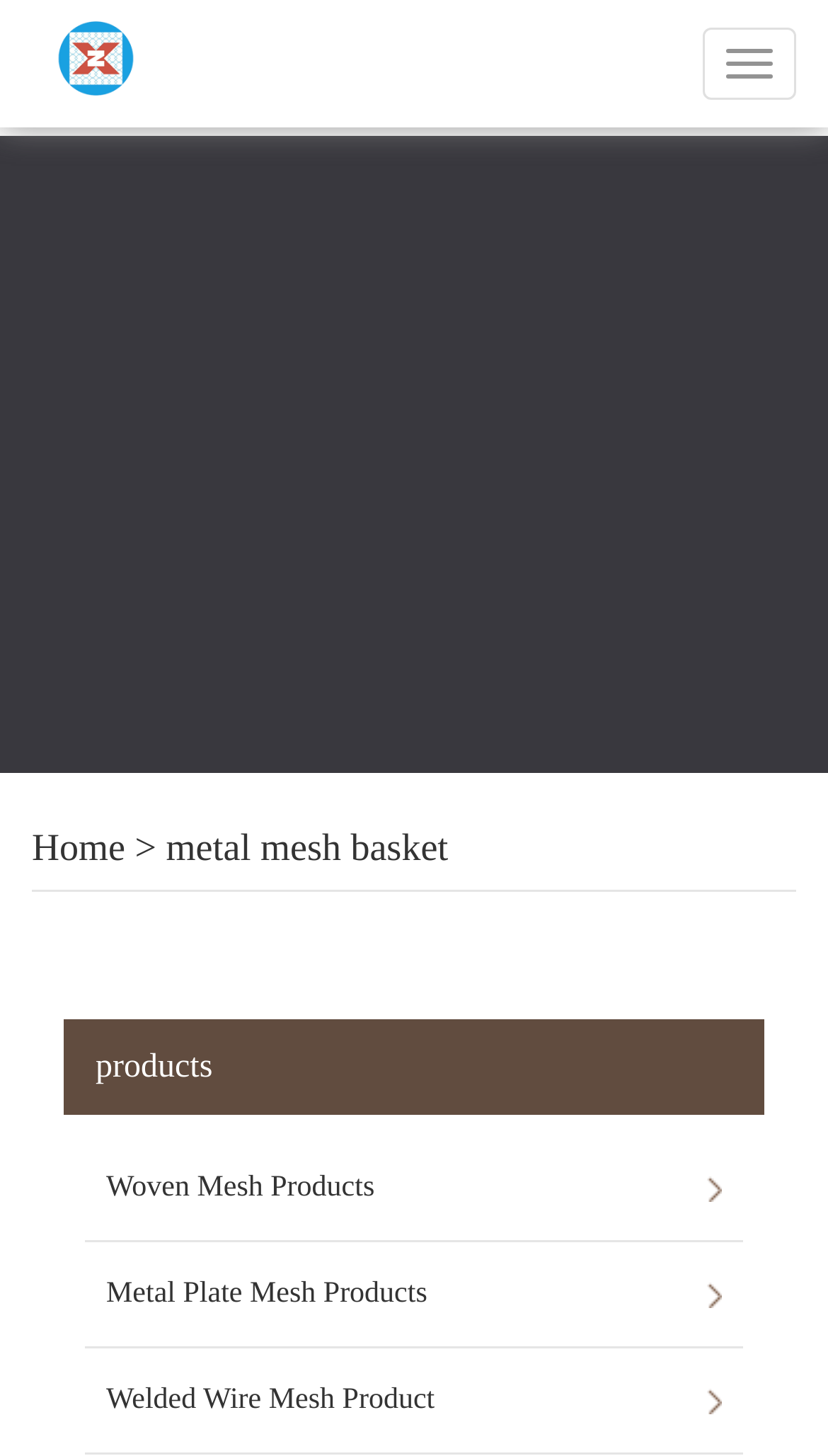Give the bounding box coordinates for this UI element: "Woven Mesh Products". The coordinates should be four float numbers between 0 and 1, arranged as [left, top, right, bottom].

[0.128, 0.78, 0.872, 0.852]